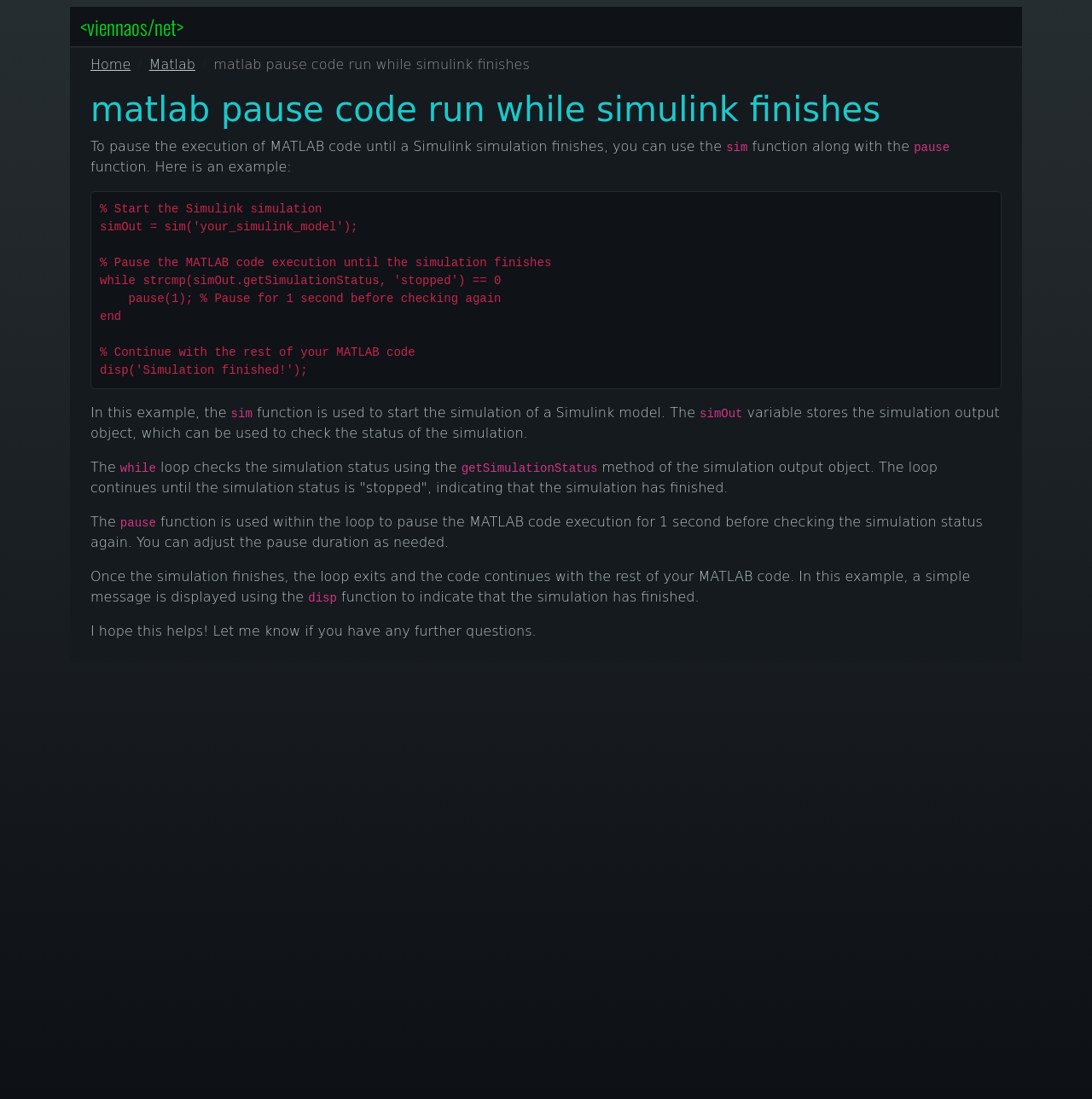What is the purpose of the 'sim' function?
Refer to the screenshot and respond with a concise word or phrase.

Start Simulink model simulation